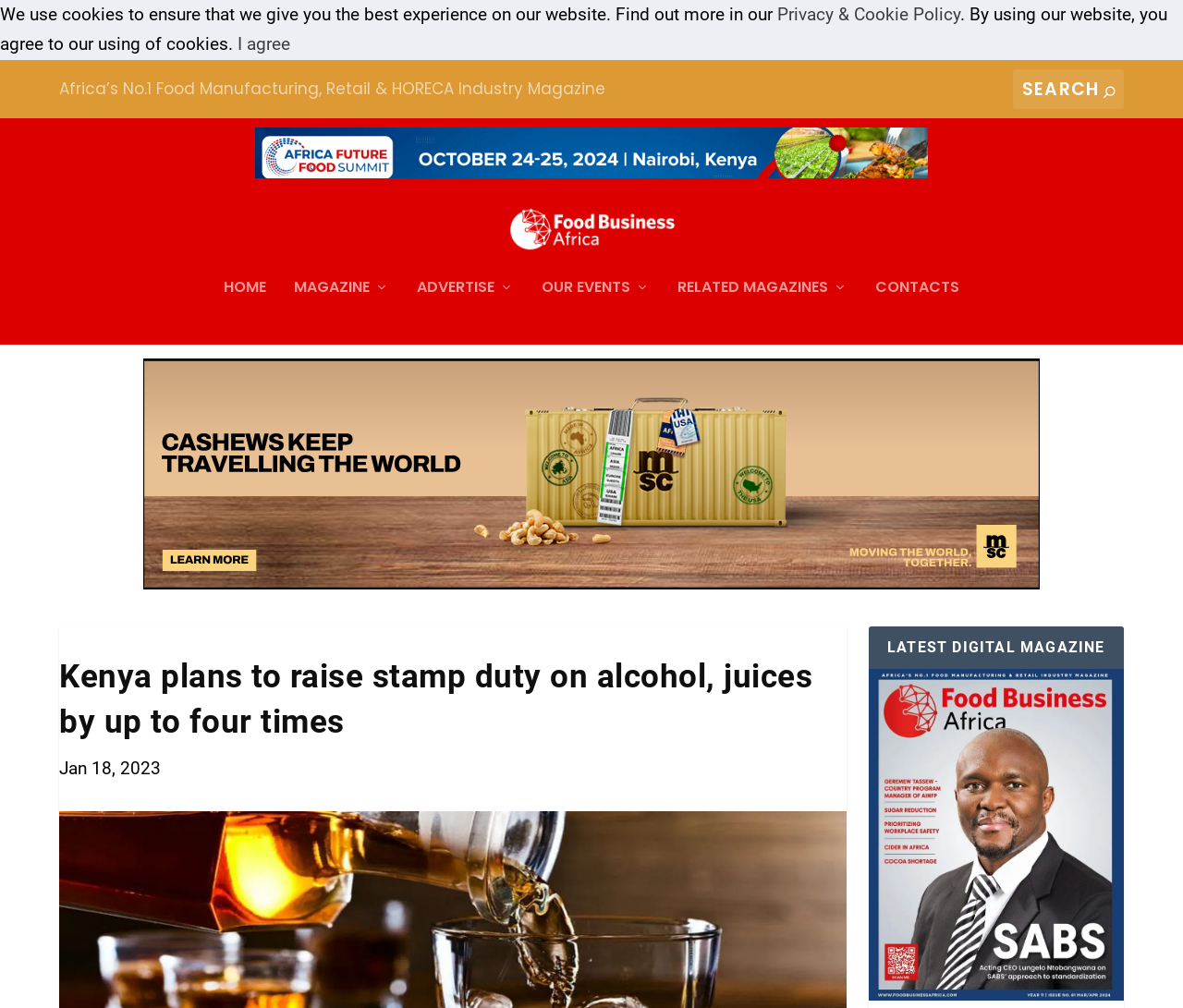Locate the UI element that matches the description OUR EVENTS in the webpage screenshot. Return the bounding box coordinates in the format (top-left x, top-left y, bottom-right x, bottom-right y), with values ranging from 0 to 1.

[0.458, 0.254, 0.549, 0.318]